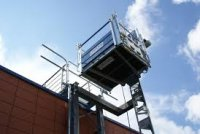Carefully examine the image and provide an in-depth answer to the question: What is prioritized in the construction industry?

The caption suggests that the construction industry is trending towards prioritizing quality and reliability for successful project execution, rather than just affordability, which is reflected in the design and functionality of the construction lift.